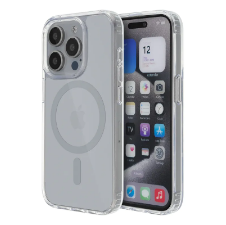Refer to the image and answer the question with as much detail as possible: What is the primary benefit of the case's minimalistic design?

According to the caption, the case's minimalistic design makes it a fashionable choice for those looking to maintain the aesthetic of their iPhone while benefiting from added durability, implying that the primary benefit of this design is to preserve the phone's original look.